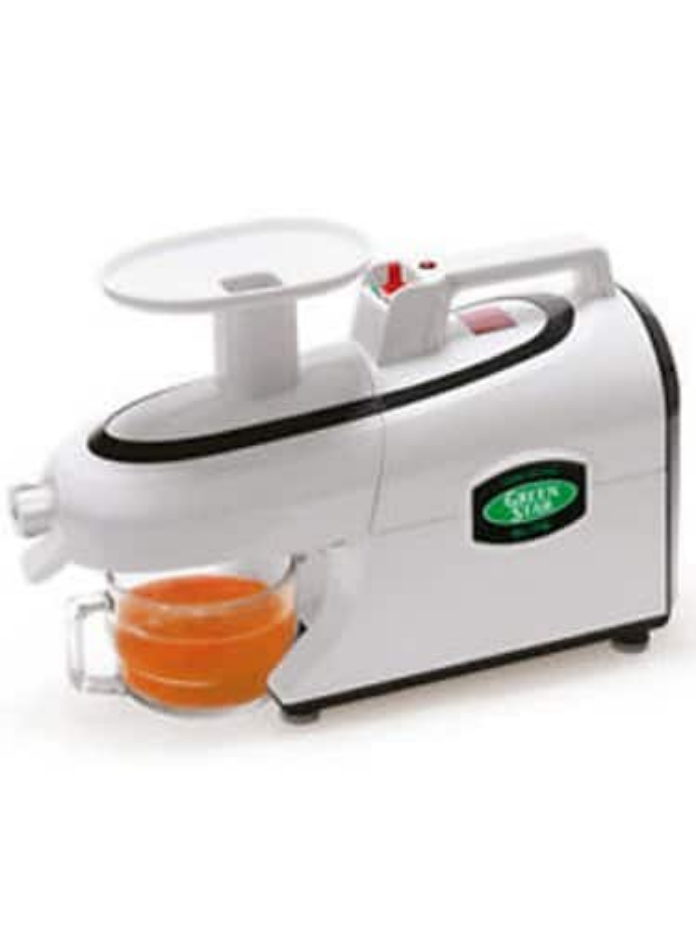What technology does the Omega Green Star Elite Juicer use?
Based on the image, answer the question in a detailed manner.

According to the caption, the Omega Green Star Elite Juicer is known for its exclusive magnetic and bioceramic technology, which is designed to maximize nutritional content in the extracted juice.